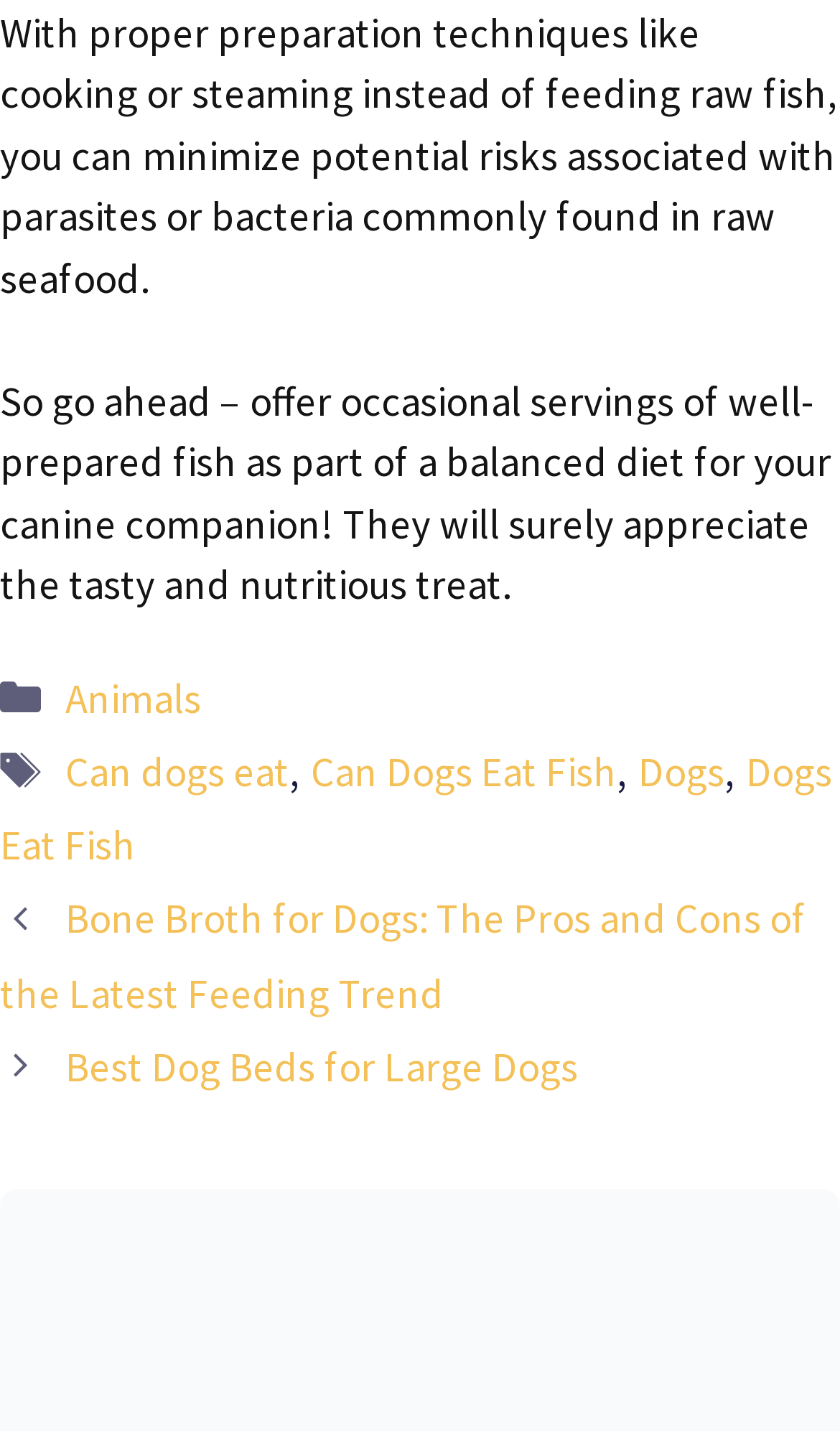Can you find the bounding box coordinates for the UI element given this description: "Dogs Eat Fish"? Provide the coordinates as four float numbers between 0 and 1: [left, top, right, bottom].

[0.0, 0.521, 0.991, 0.608]